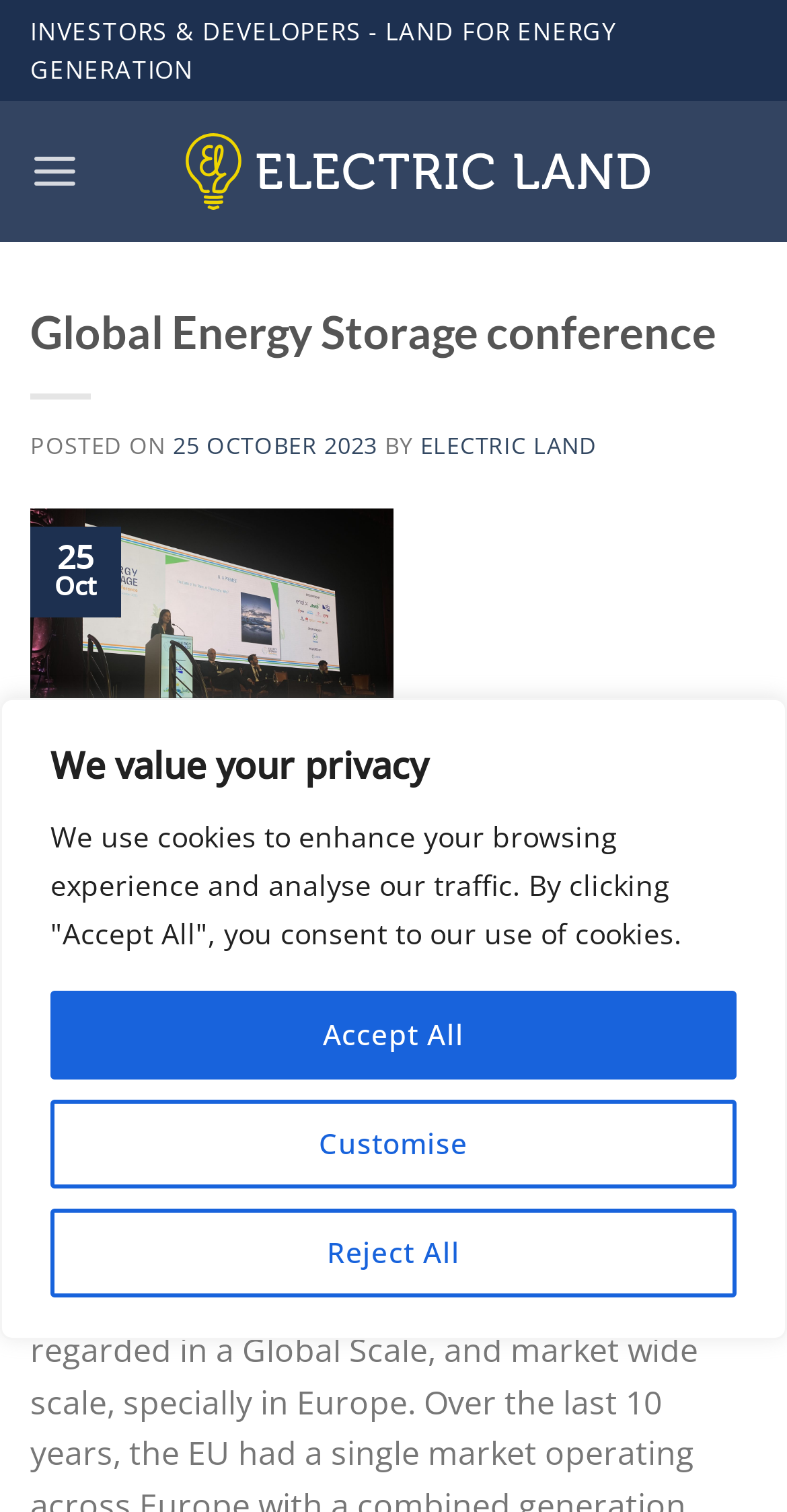Predict the bounding box of the UI element that fits this description: "July 16, 2019".

None